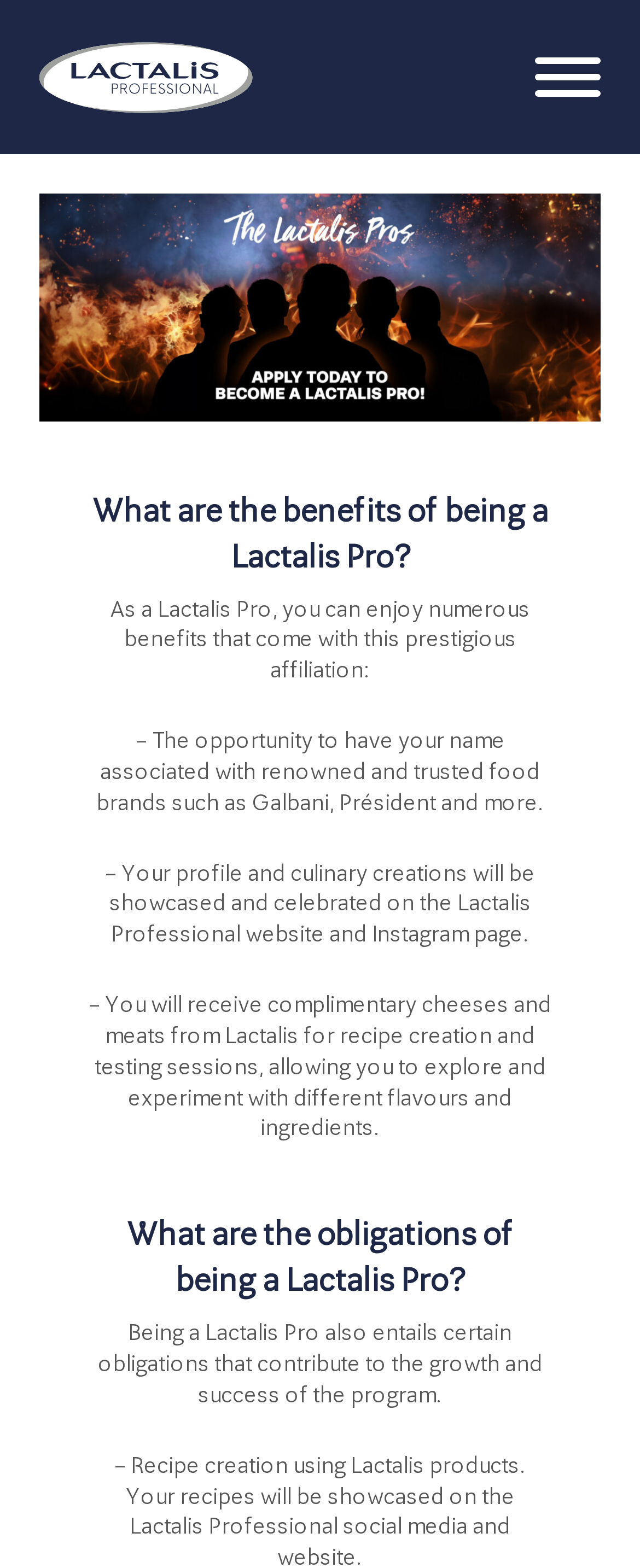Identify the bounding box coordinates of the HTML element based on this description: "Pizza".

[0.0, 0.176, 1.0, 0.24]